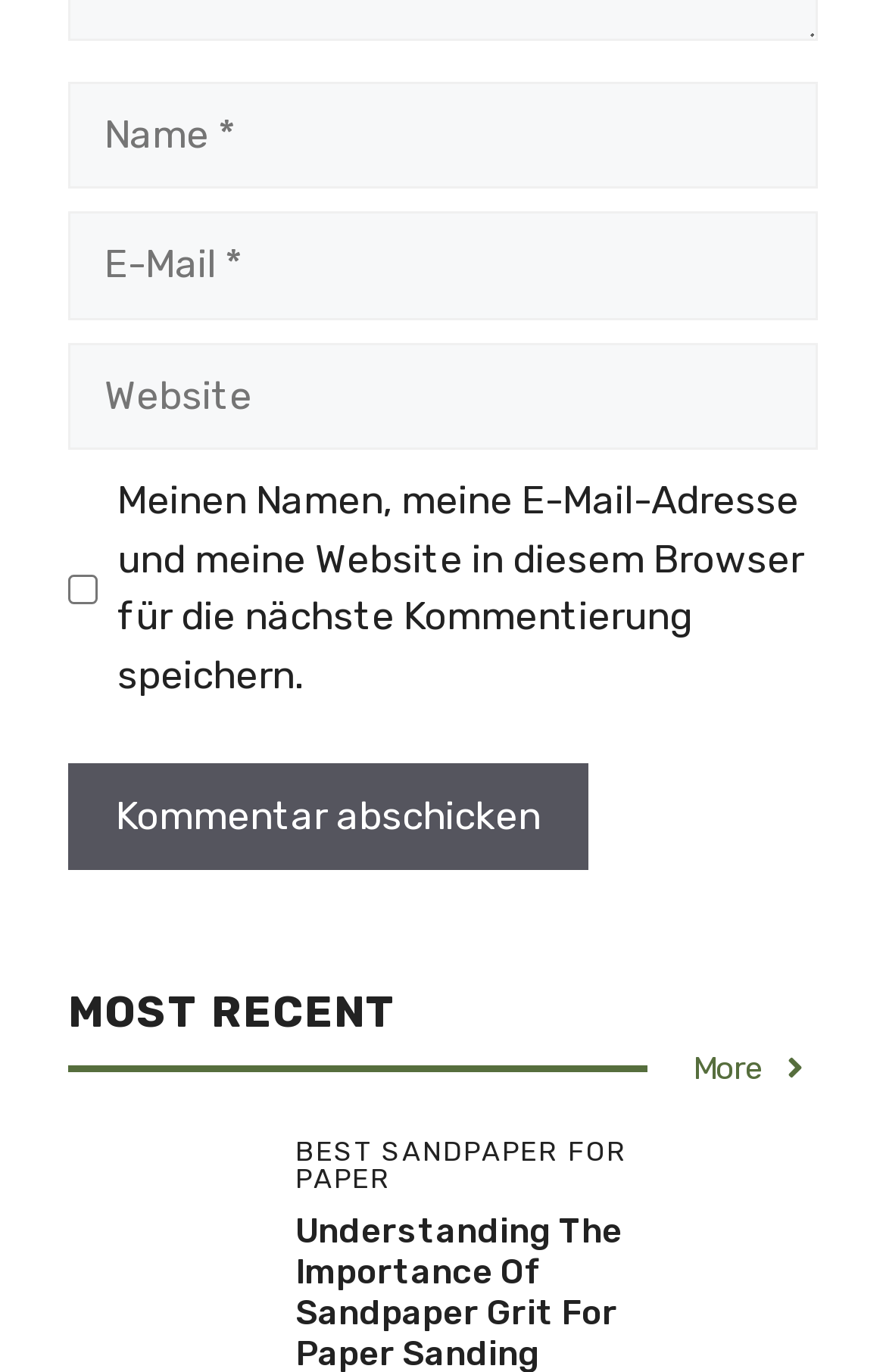Provide the bounding box coordinates of the UI element this sentence describes: "privacy policy".

None